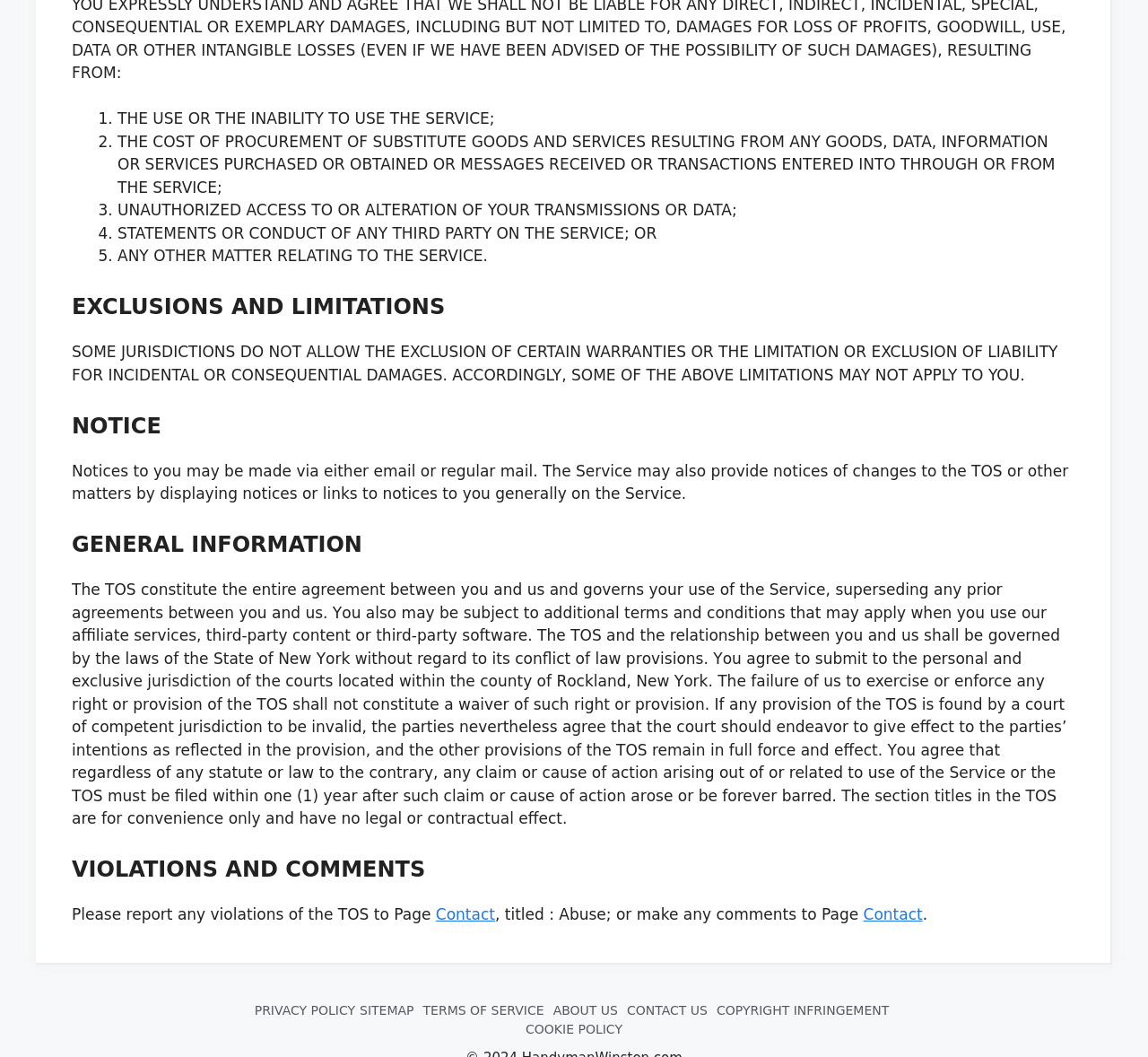Please indicate the bounding box coordinates for the clickable area to complete the following task: "Click the COOKIE POLICY link". The coordinates should be specified as four float numbers between 0 and 1, i.e., [left, top, right, bottom].

[0.047, 0.966, 0.953, 0.983]